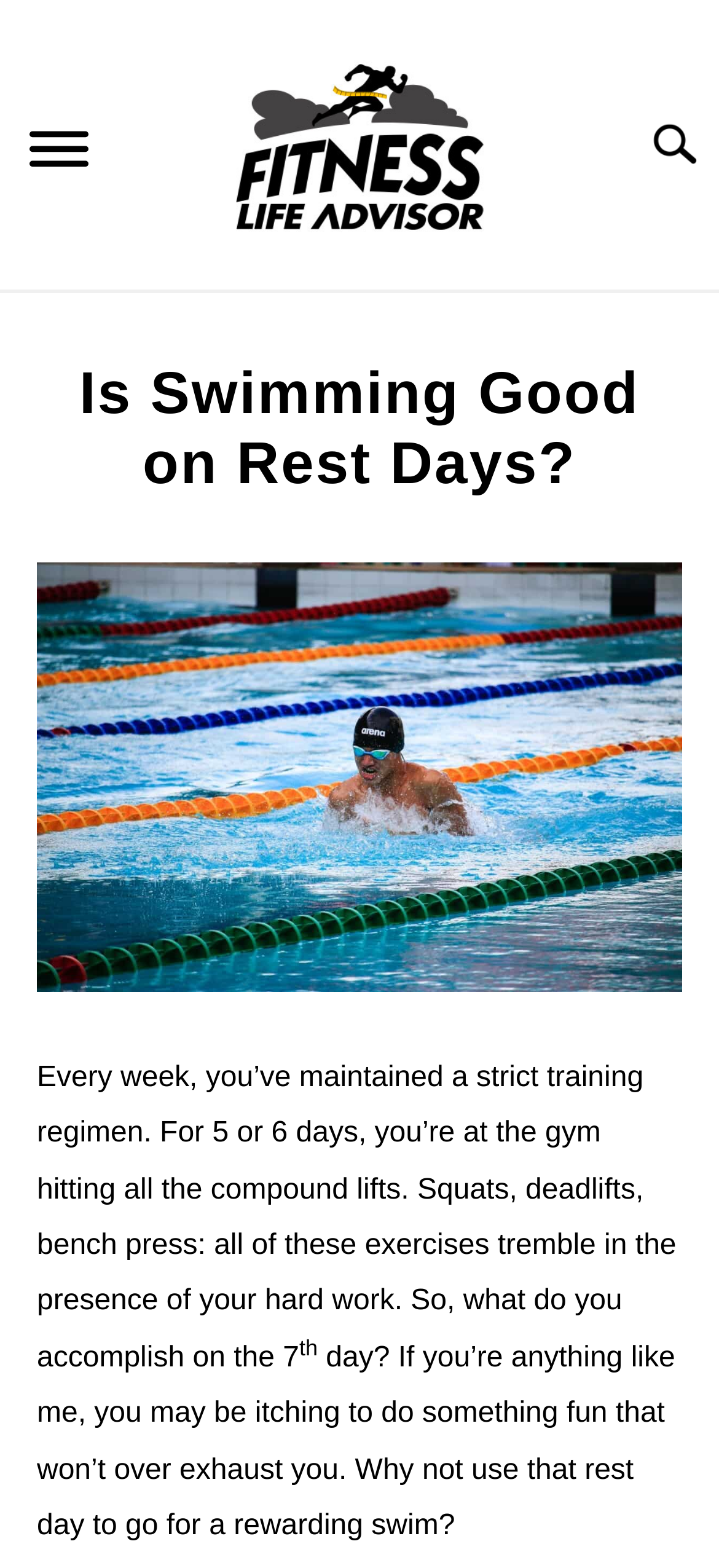Please find the bounding box coordinates for the clickable element needed to perform this instruction: "Toggle the SUBMENU".

[0.882, 0.186, 1.0, 0.242]